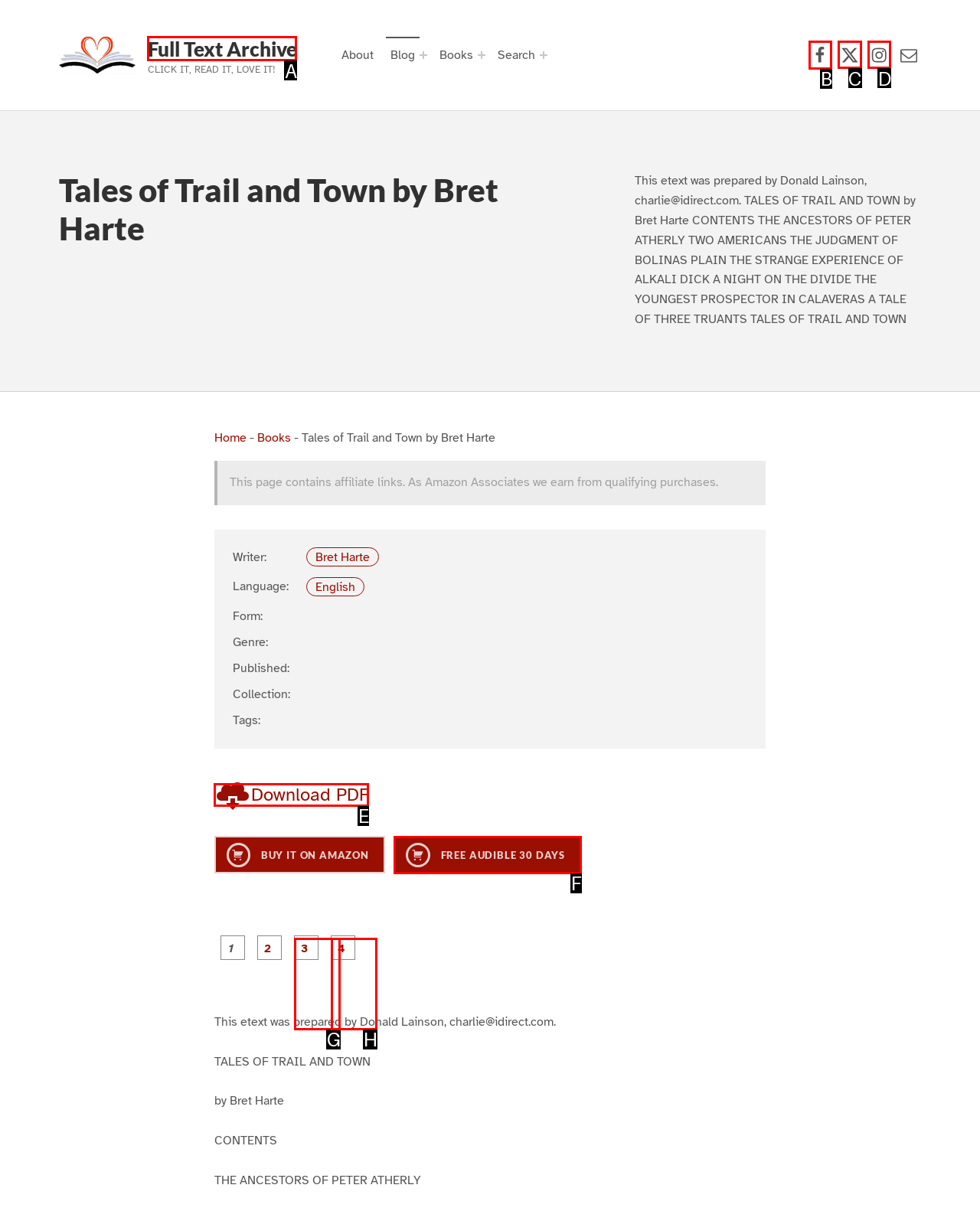Choose the UI element you need to click to carry out the task: Click the 'Facebook' link.
Respond with the corresponding option's letter.

B